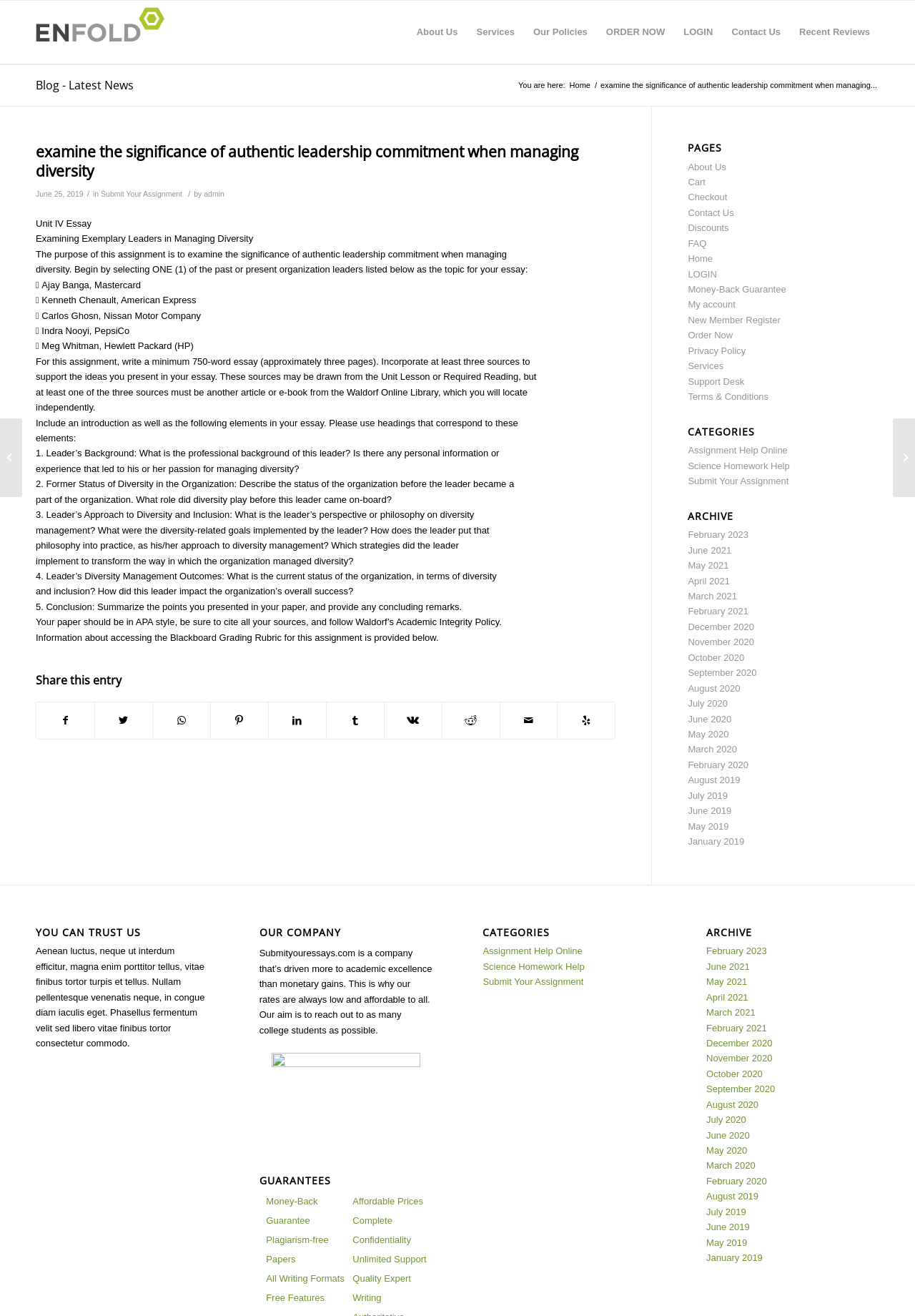Identify the bounding box coordinates of the clickable region to carry out the given instruction: "Read the latest news on the blog".

[0.039, 0.059, 0.146, 0.071]